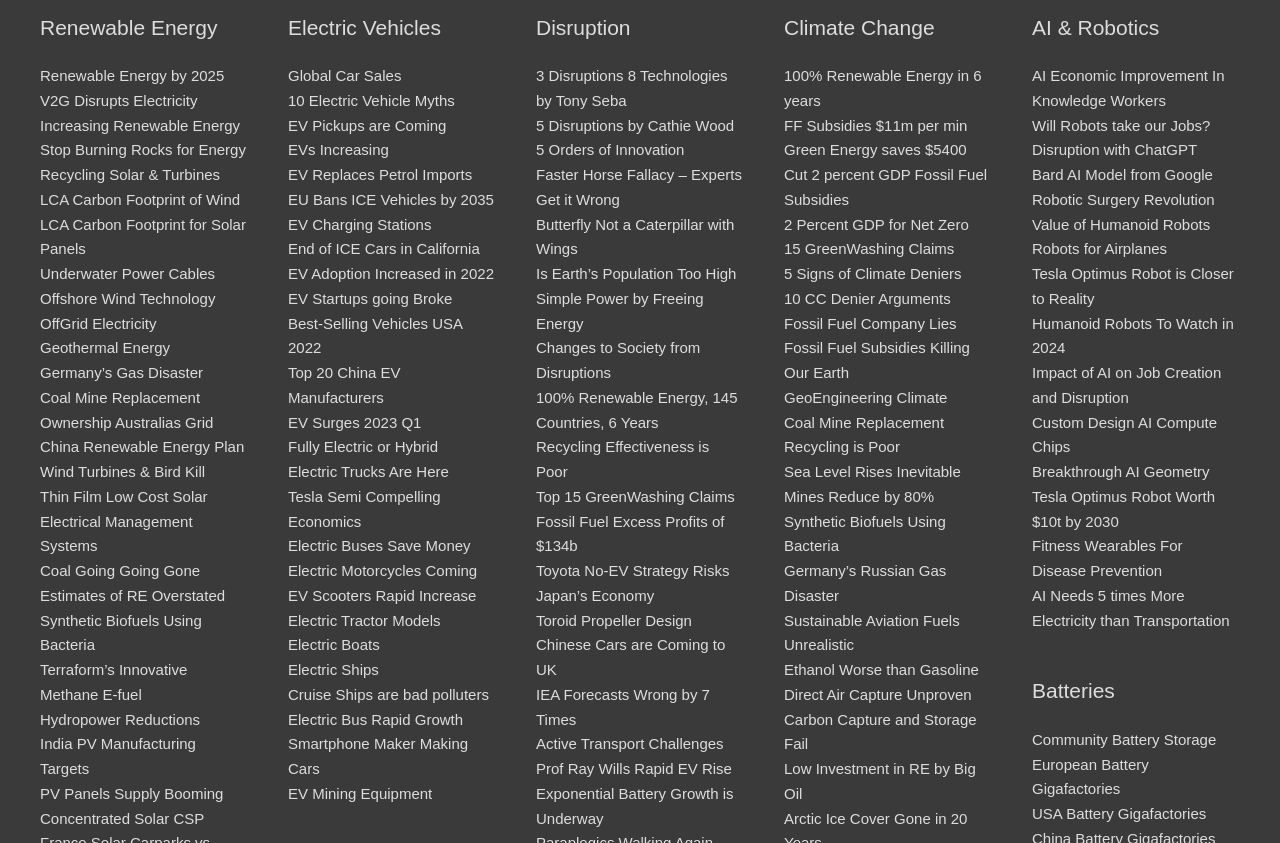What is the main topic of the webpage?
From the screenshot, provide a brief answer in one word or phrase.

Renewable Energy